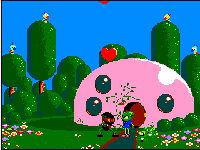Generate a detailed explanation of the scene depicted in the image.

The image features a vibrant scene from the game "Zool," showcasing a whimsical, cartoonish landscape filled with bright colors and playful elements. In the foreground, a character resembling a green creature, likely Zool himself, interacts with another character in a lively manner. They stand in front of a large, pink, dome-shaped building that appears inviting, adorned with large eyes and hearts, set against a blue sky. Surrounding them are lush green trees and flowers, contributing to a lively, almost fantastical environment. The overall aesthetic is reminiscent of a classic platform game, embodying a sense of childlike wonder and adventure indicative of the game's playful theme.